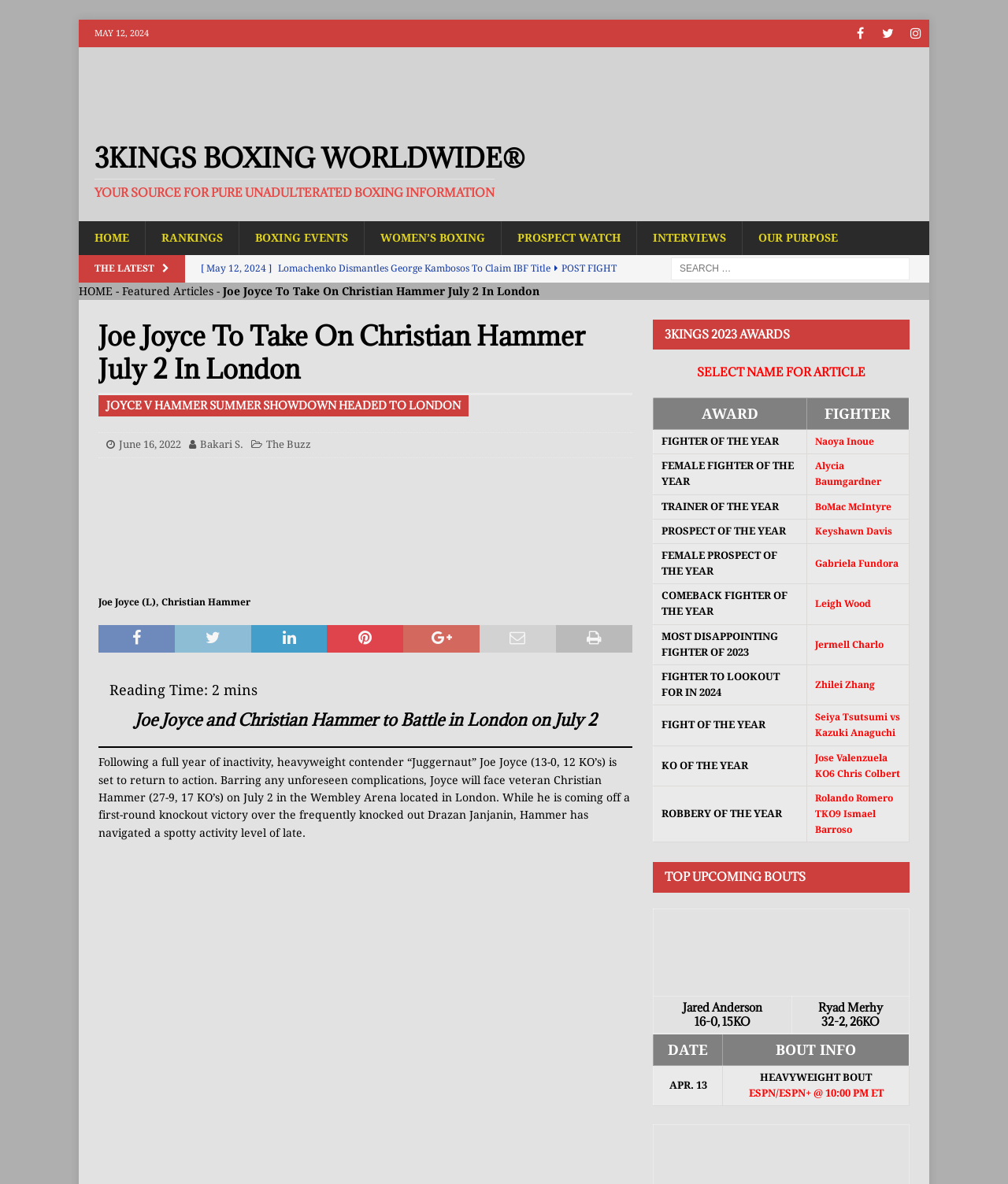Pinpoint the bounding box coordinates of the area that must be clicked to complete this instruction: "Click on Naoya Inoue link".

[0.809, 0.368, 0.867, 0.378]